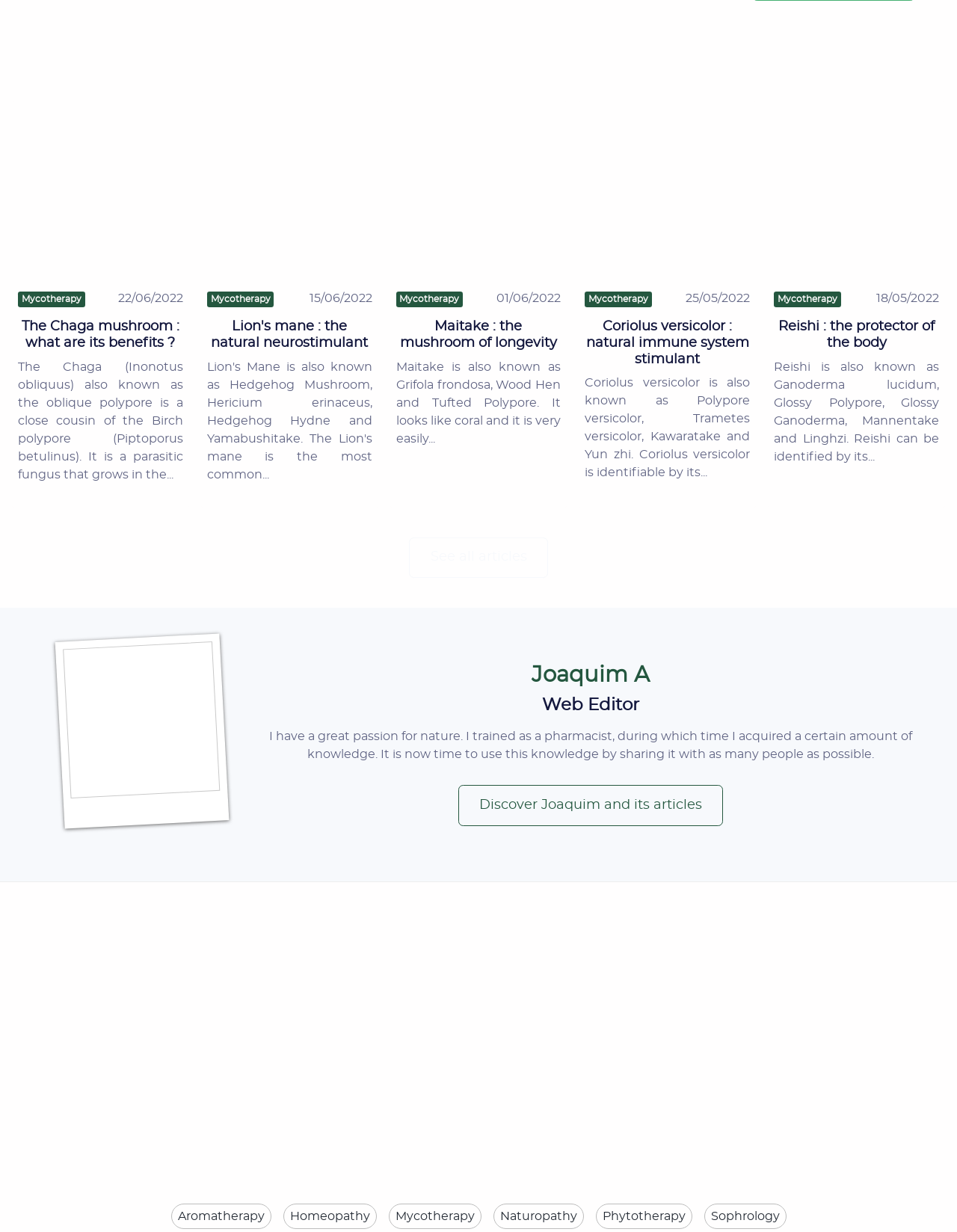What is the purpose of the 'See all articles' link?
Refer to the screenshot and answer in one word or phrase.

To view more articles